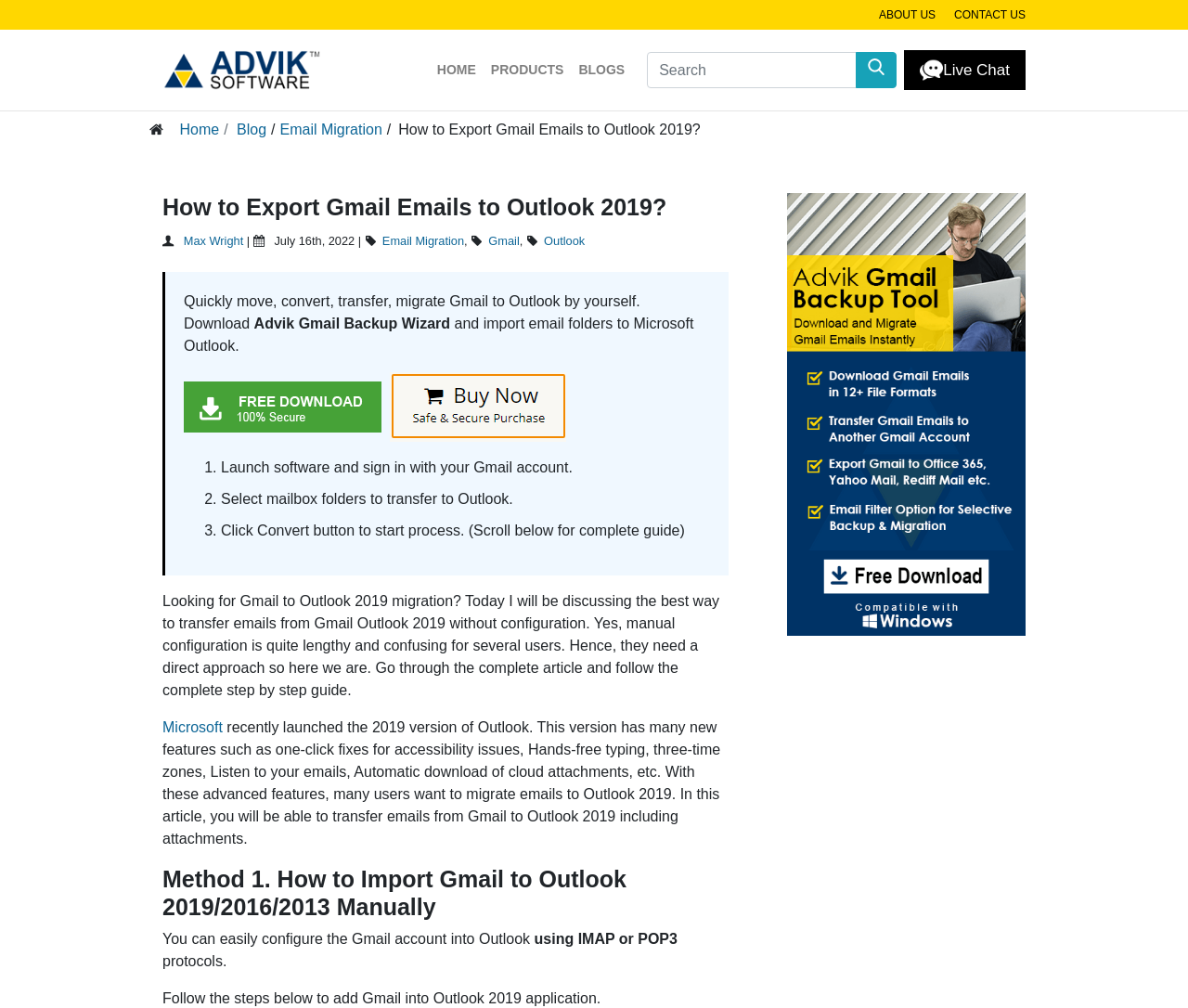Specify the bounding box coordinates of the region I need to click to perform the following instruction: "Click the 'ABOUT US' link". The coordinates must be four float numbers in the range of 0 to 1, i.e., [left, top, right, bottom].

[0.74, 0.009, 0.788, 0.02]